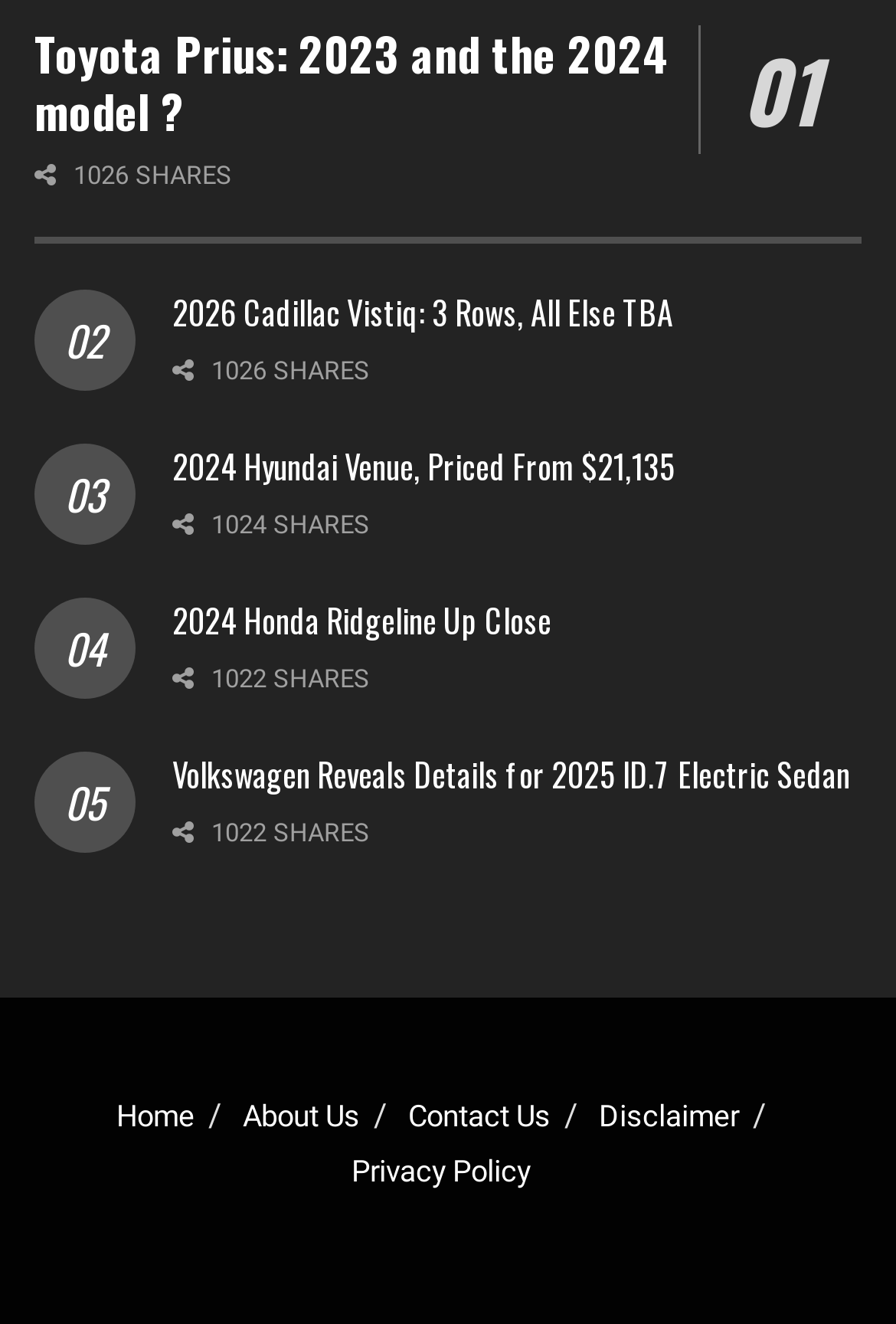Identify the bounding box coordinates of the region I need to click to complete this instruction: "Tweet about the 2024 Honda Ridgeline".

[0.192, 0.502, 0.341, 0.563]